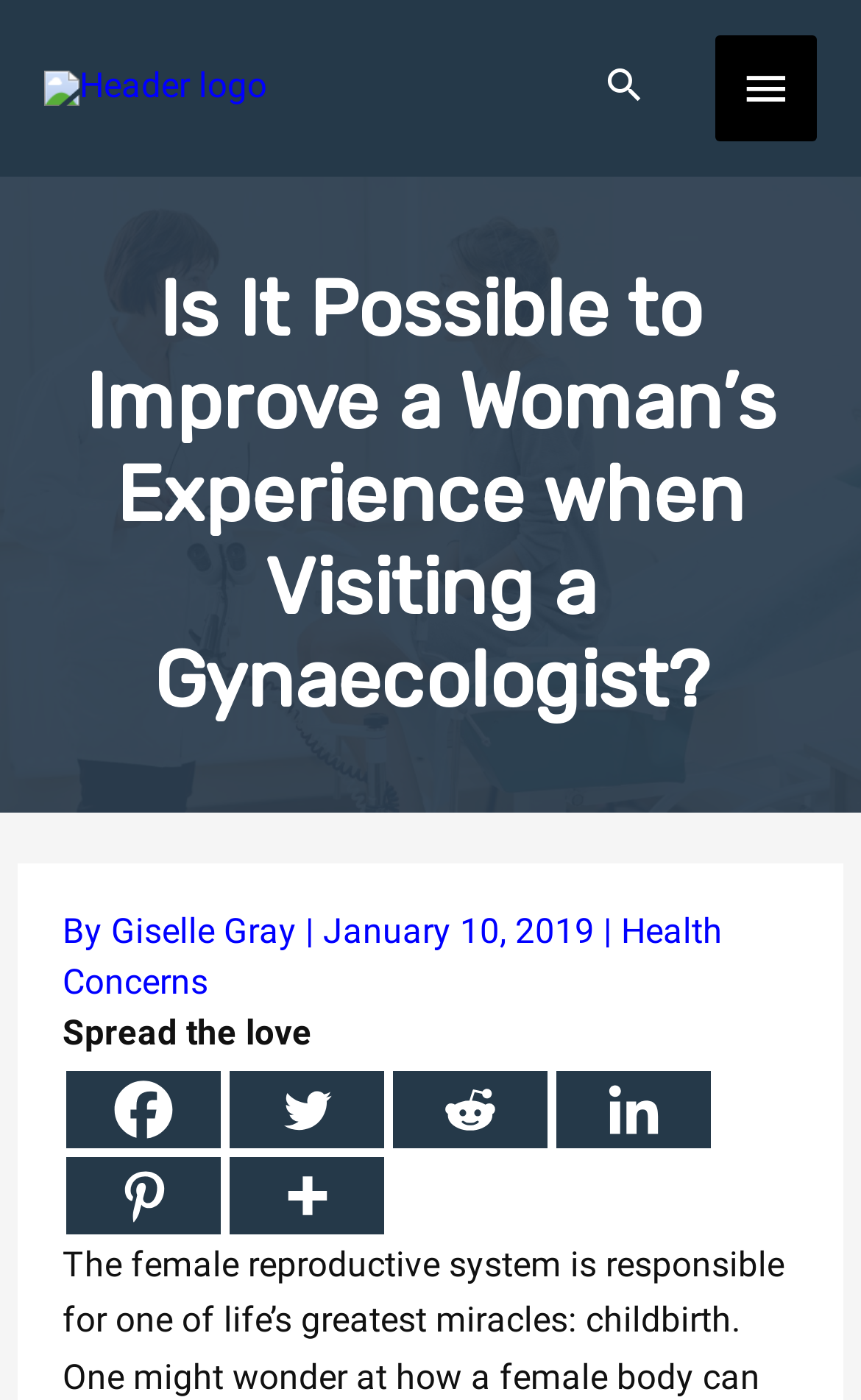What is the topic of the article?
Using the information presented in the image, please offer a detailed response to the question.

The topic of the article can be determined by reading the heading 'Is It Possible to Improve a Woman’s Experience when Visiting a Gynaecologist?' which suggests that the article is discussing the experience of women visiting a gynaecologist.